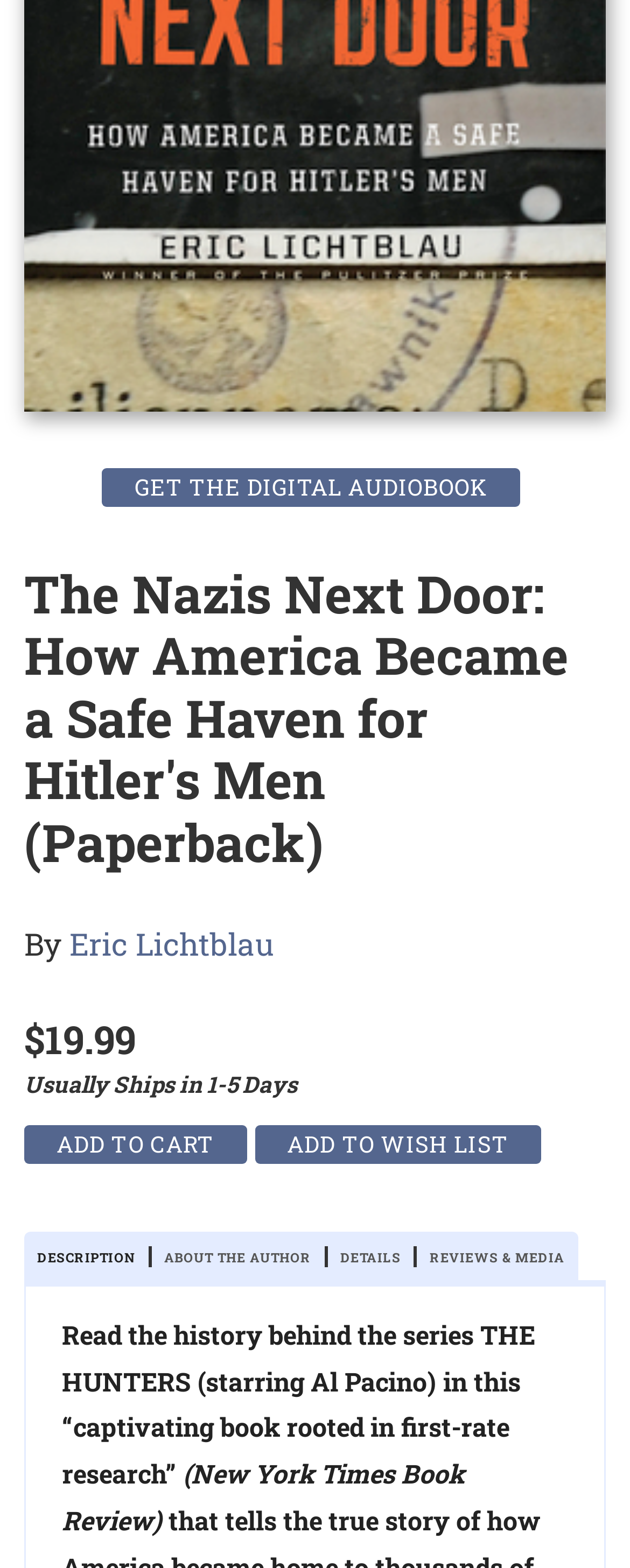How many days does it take to ship the book?
Give a one-word or short phrase answer based on the image.

1-5 Days